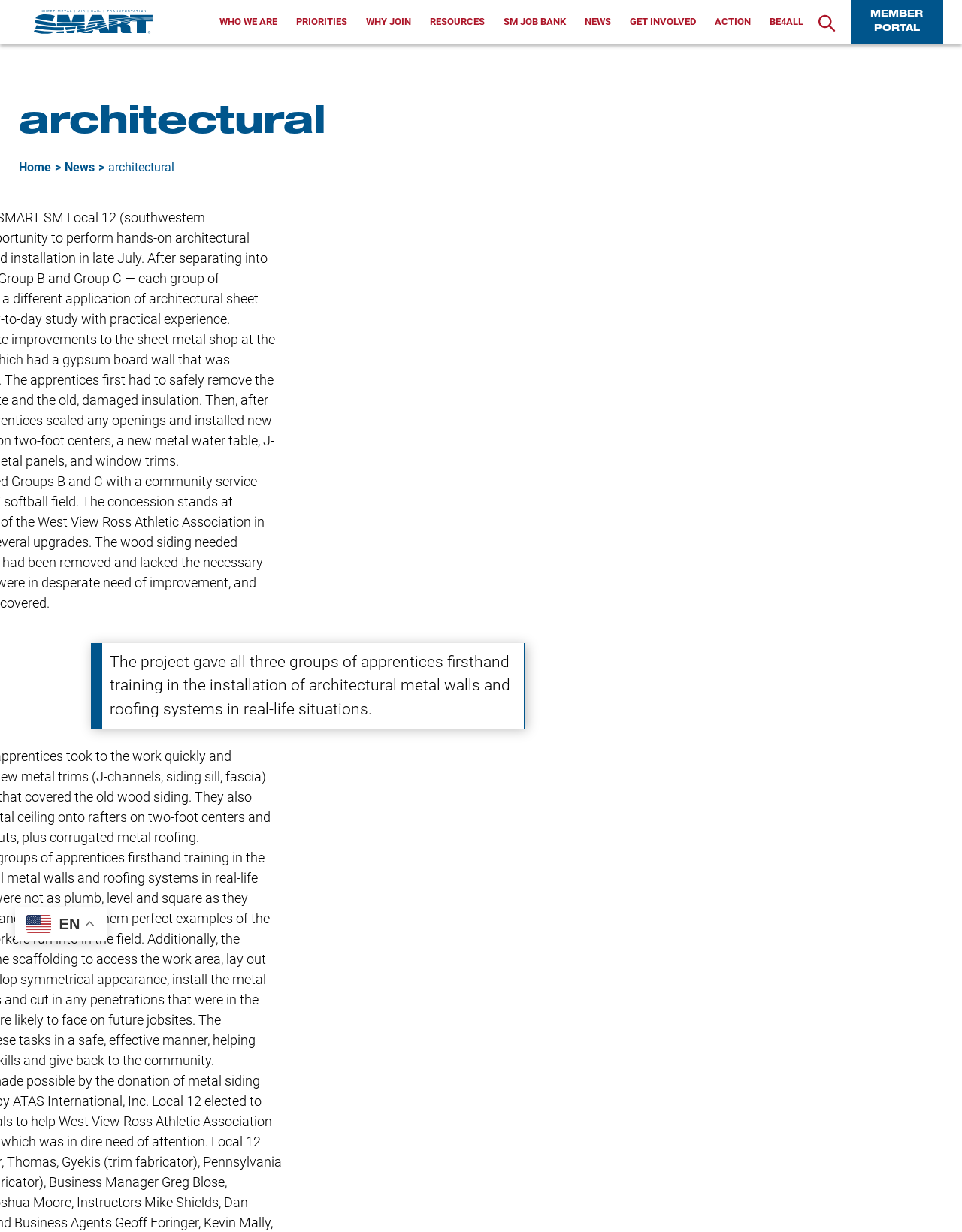What is the text of the header?
Could you please answer the question thoroughly and with as much detail as possible?

I found the header element and extracted its text content, which is 'architectural', likely referring to the name of the organization or website.